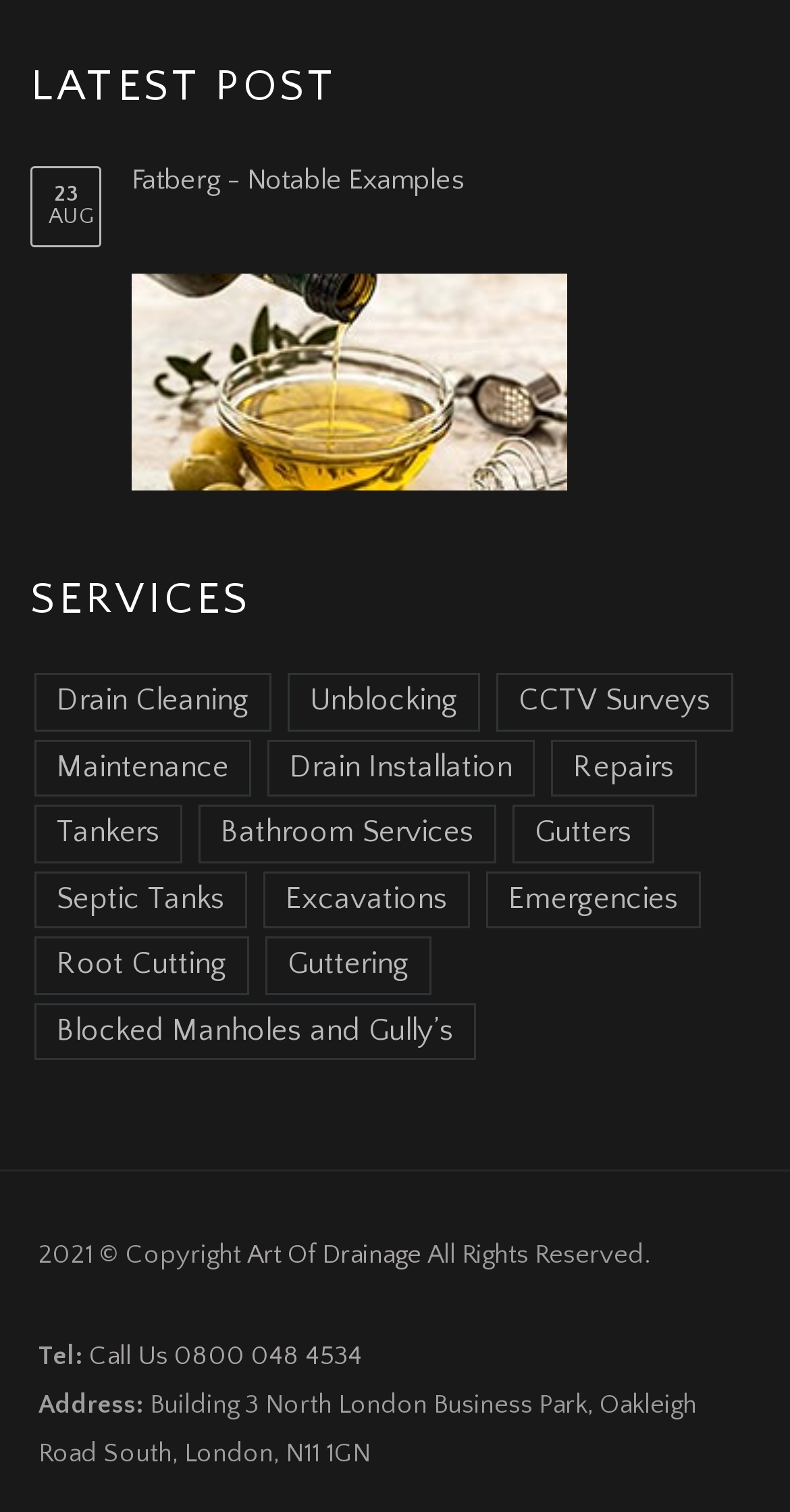What is the topic of the image on the webpage?
Please provide a single word or phrase based on the screenshot.

cooking oil pouring